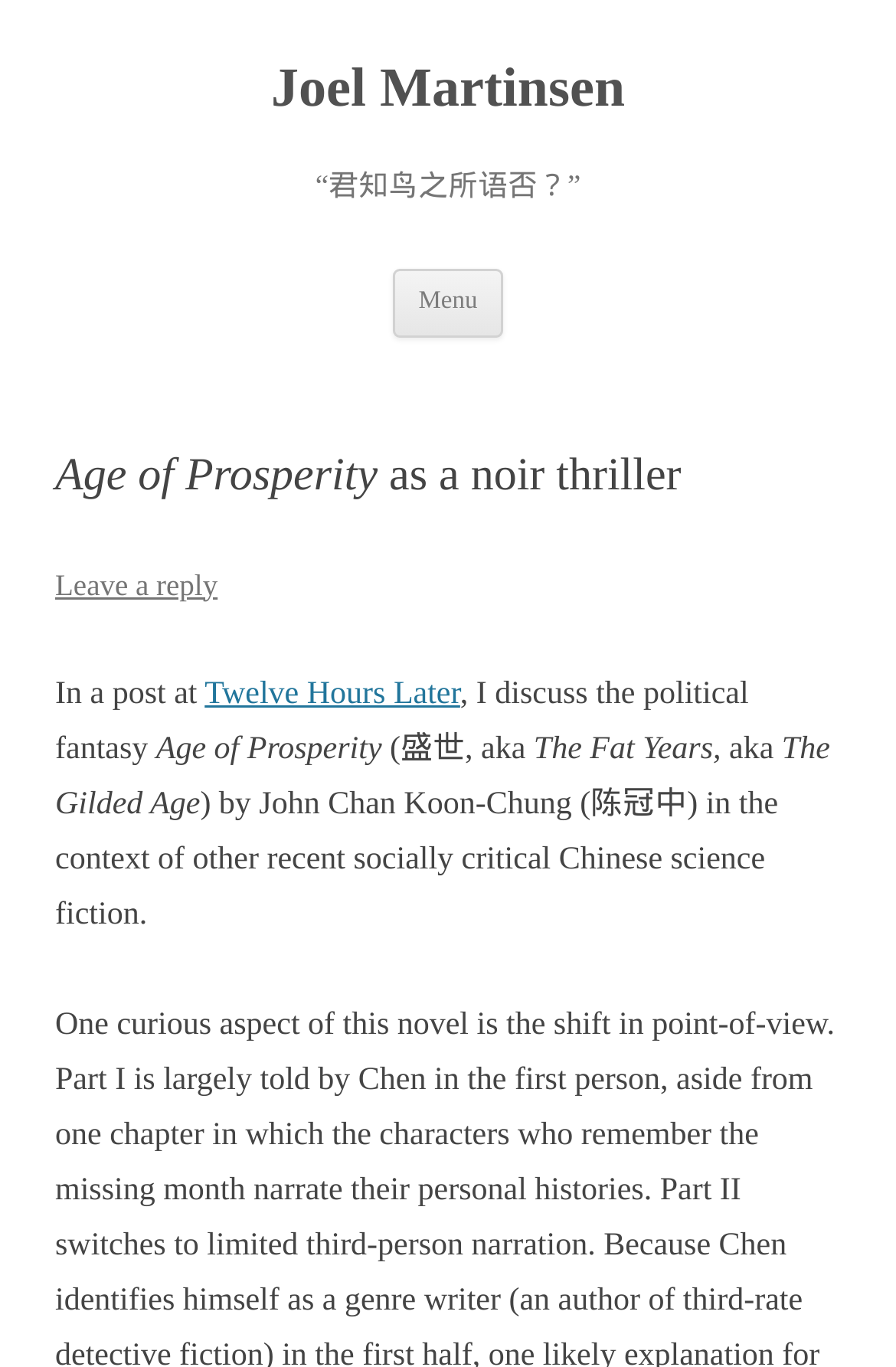What is the name of the book being discussed?
Carefully examine the image and provide a detailed answer to the question.

The name of the book being discussed can be found in the static text element, which contains the text 'Age of Prosperity'. This is mentioned in the context of other recent socially critical Chinese science fiction books.